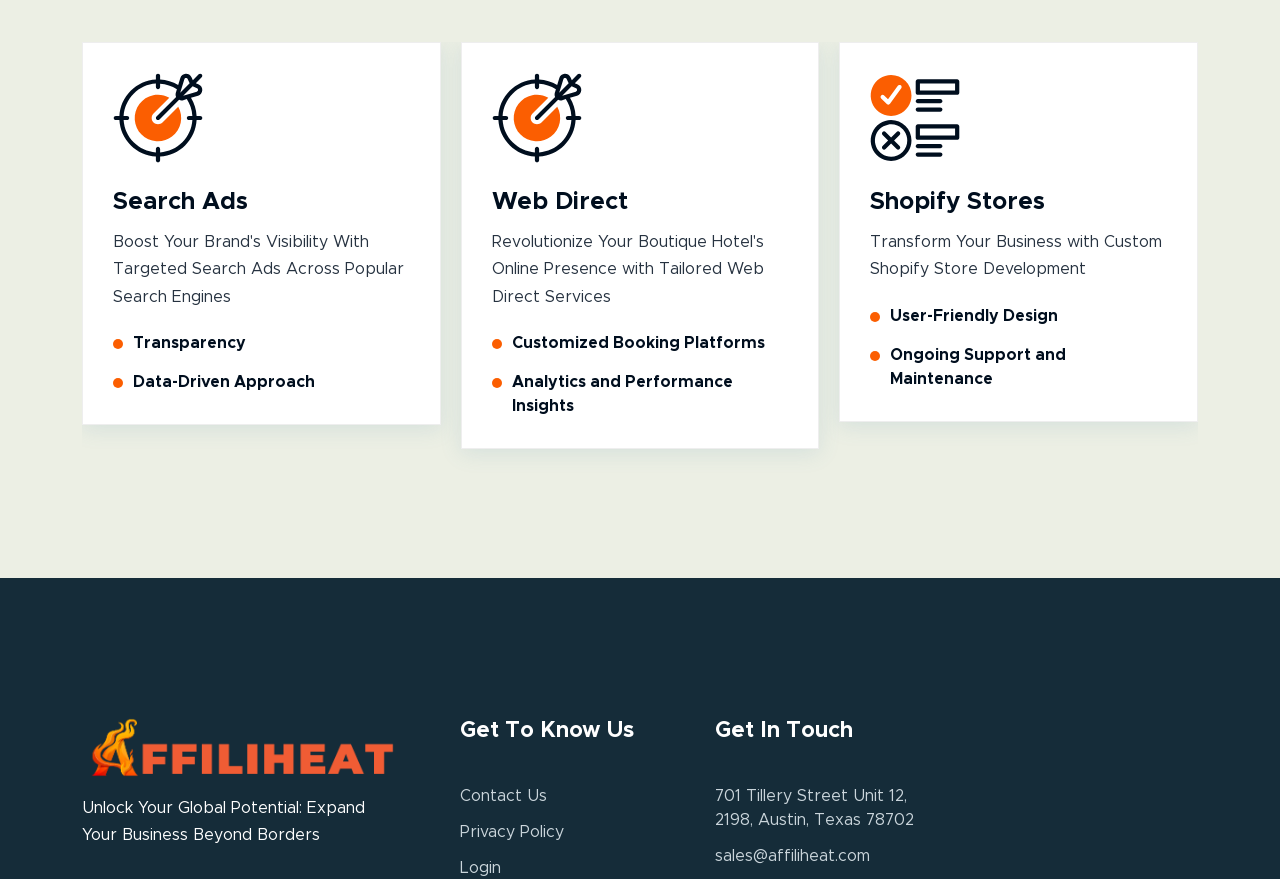Locate the bounding box coordinates of the clickable area to execute the instruction: "Explore Shopify Stores". Provide the coordinates as four float numbers between 0 and 1, represented as [left, top, right, bottom].

[0.68, 0.217, 0.817, 0.244]